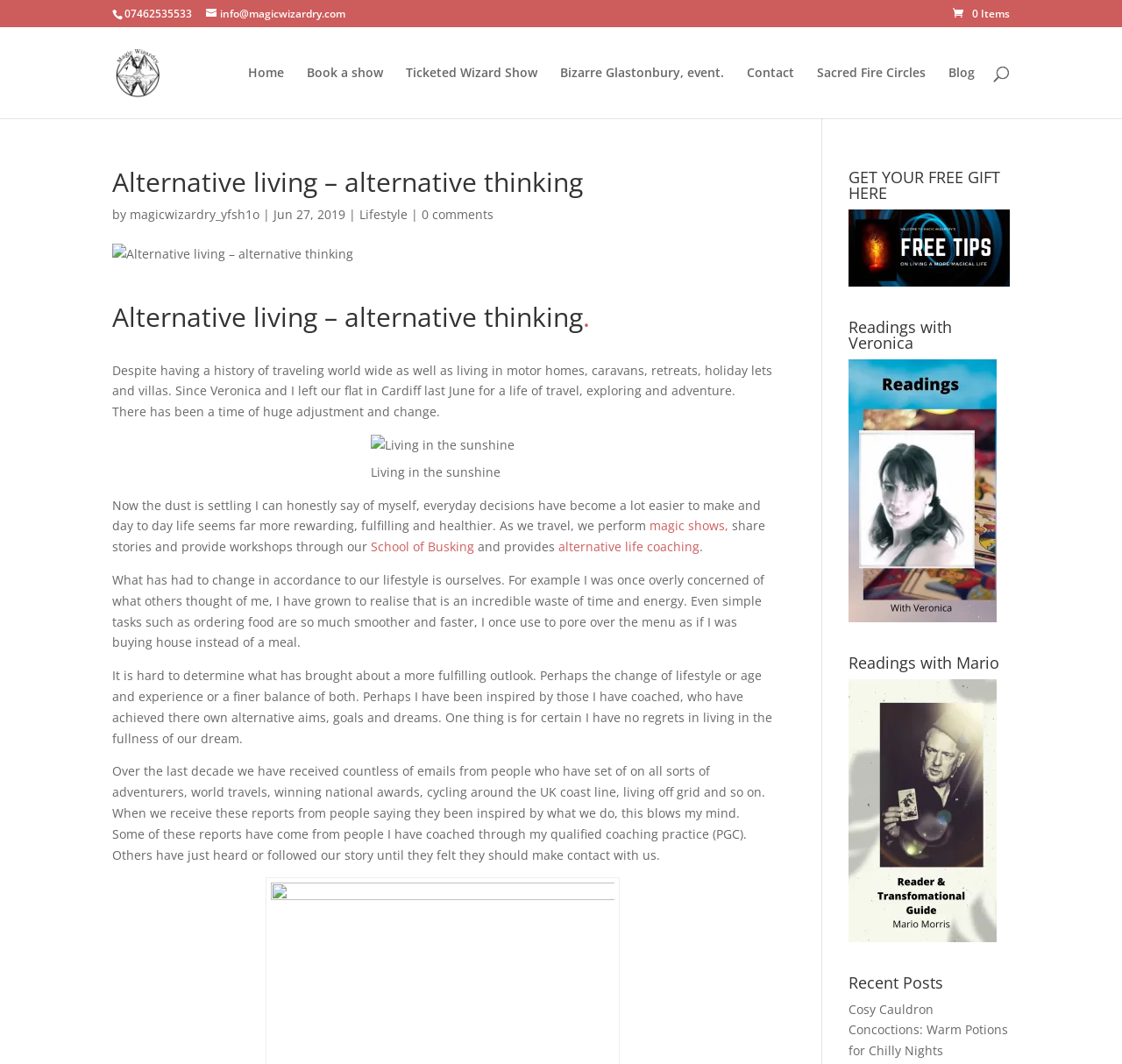Respond with a single word or phrase for the following question: 
What is the phone number displayed on the webpage?

07462535533